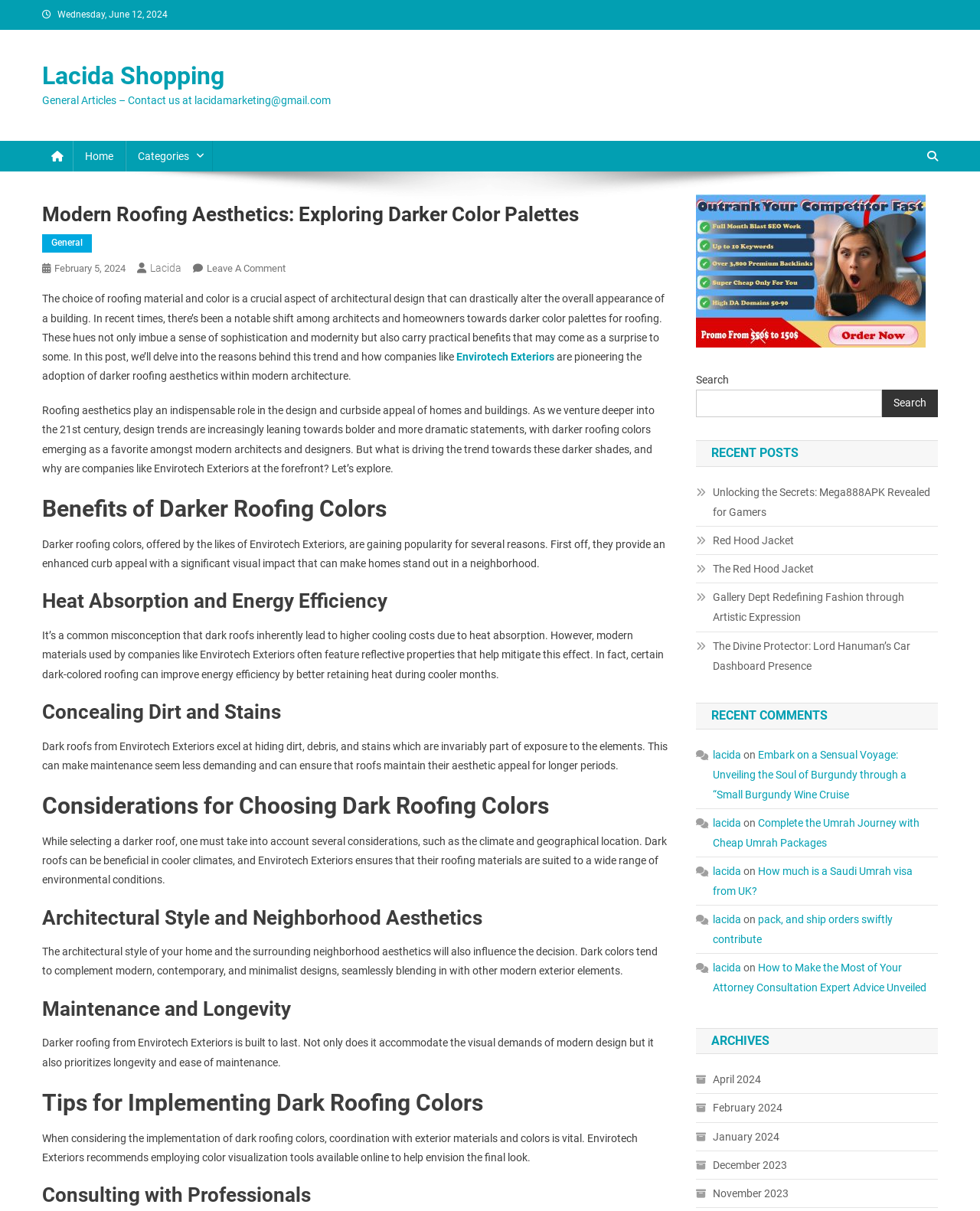Pinpoint the bounding box coordinates of the clickable area needed to execute the instruction: "Read the 'Modern Roofing Aesthetics: Exploring Darker Color Palettes' article". The coordinates should be specified as four float numbers between 0 and 1, i.e., [left, top, right, bottom].

[0.043, 0.167, 0.683, 0.187]